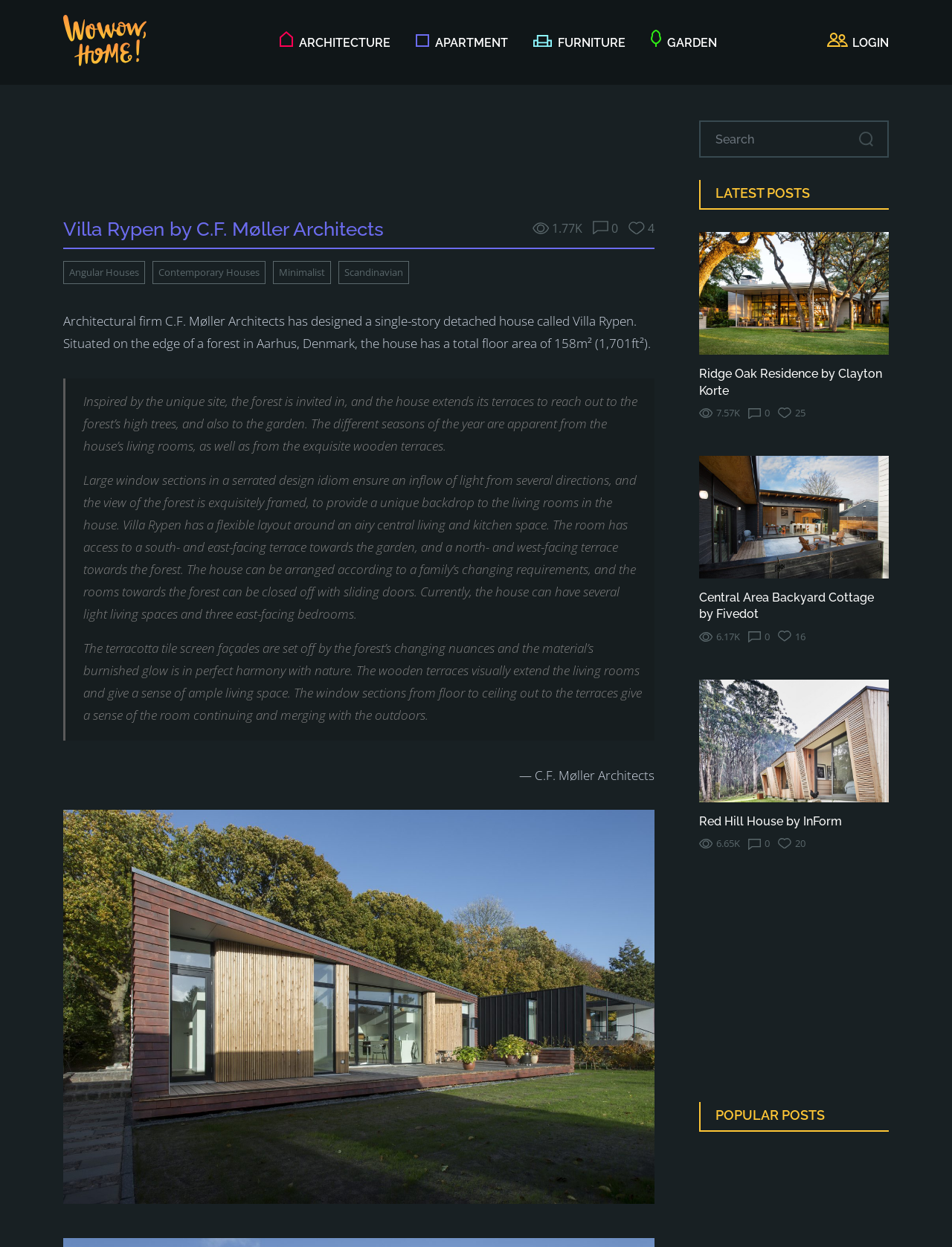Identify the headline of the webpage and generate its text content.

Villa Rypen by C.F. Møller Architects